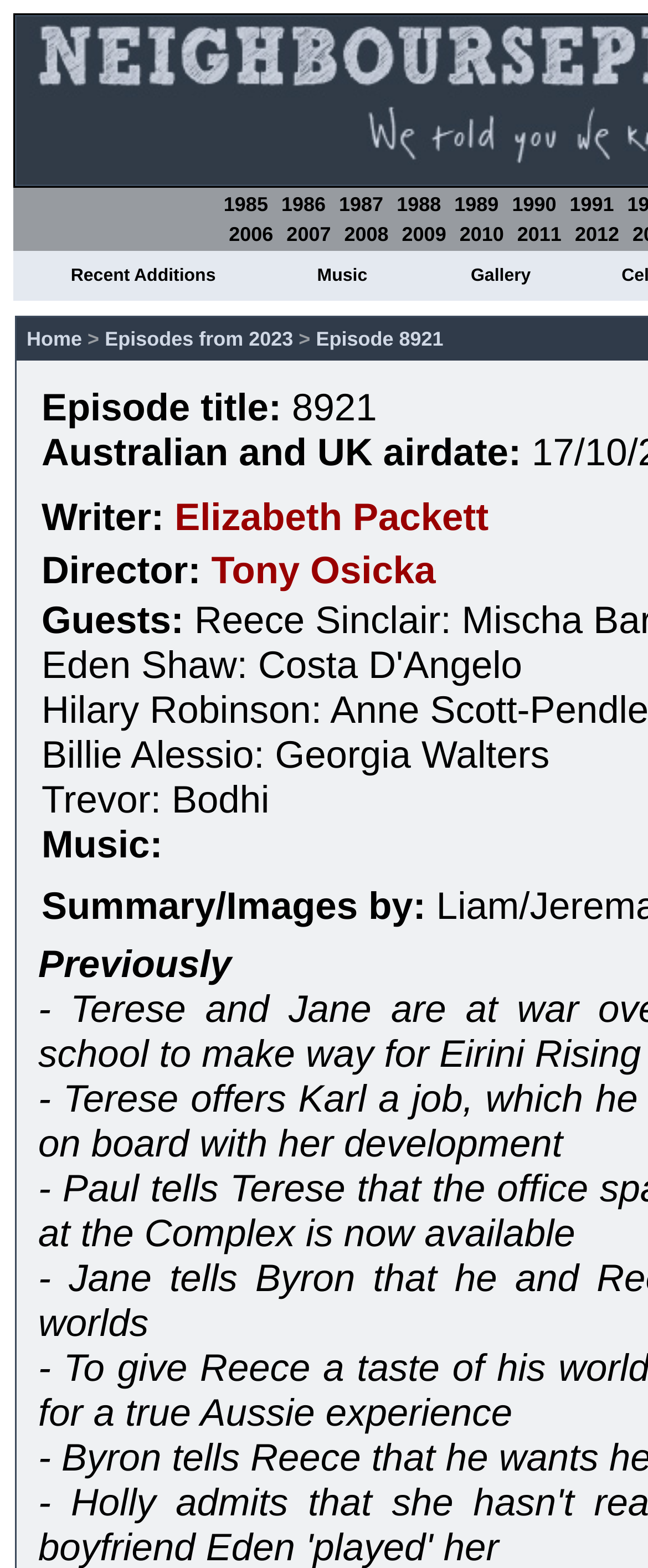How many links are there in the year 2006 section? Refer to the image and provide a one-word or short phrase answer.

1